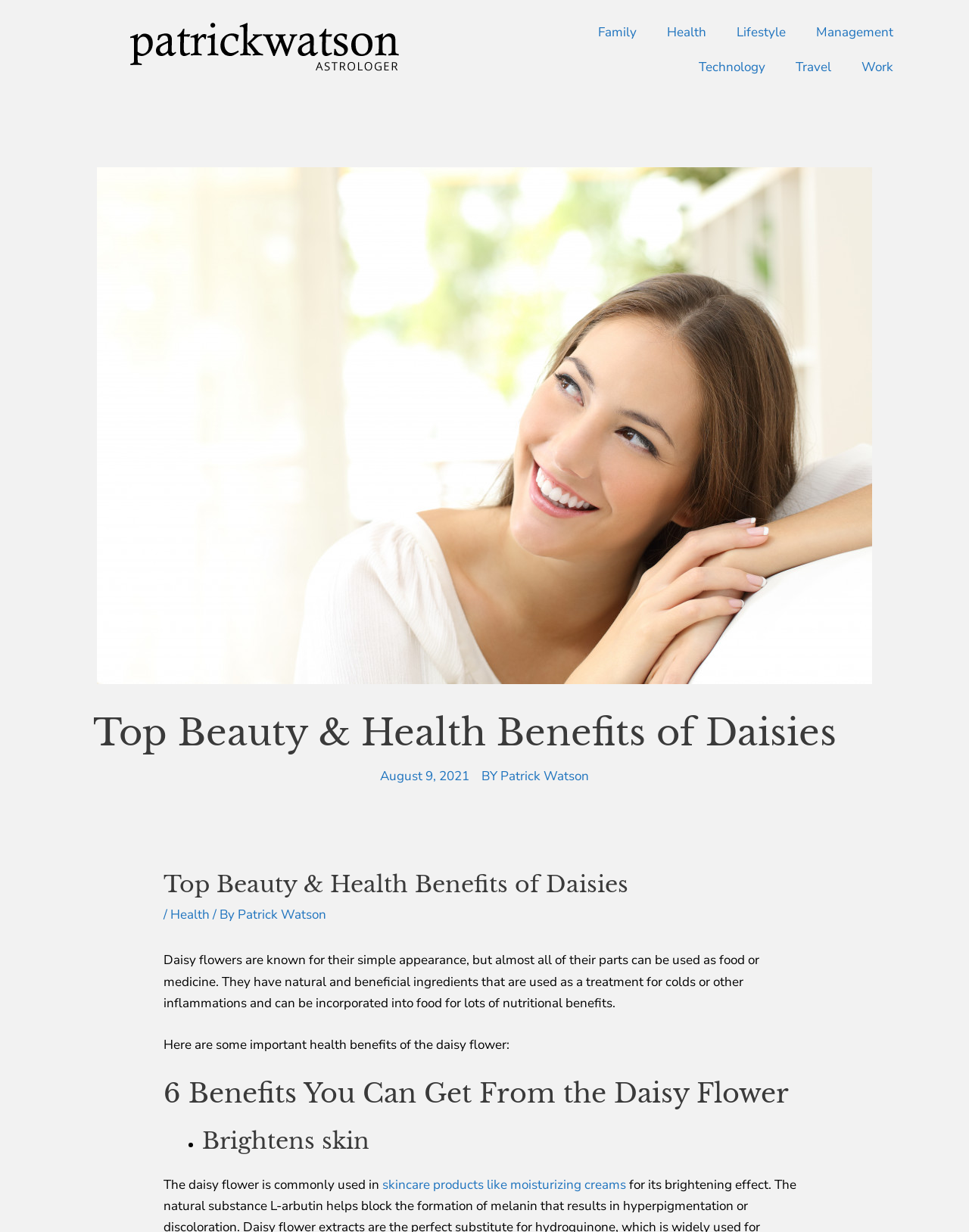Identify the bounding box coordinates for the region of the element that should be clicked to carry out the instruction: "Click the logo". The bounding box coordinates should be four float numbers between 0 and 1, i.e., [left, top, right, bottom].

[0.127, 0.012, 0.427, 0.066]